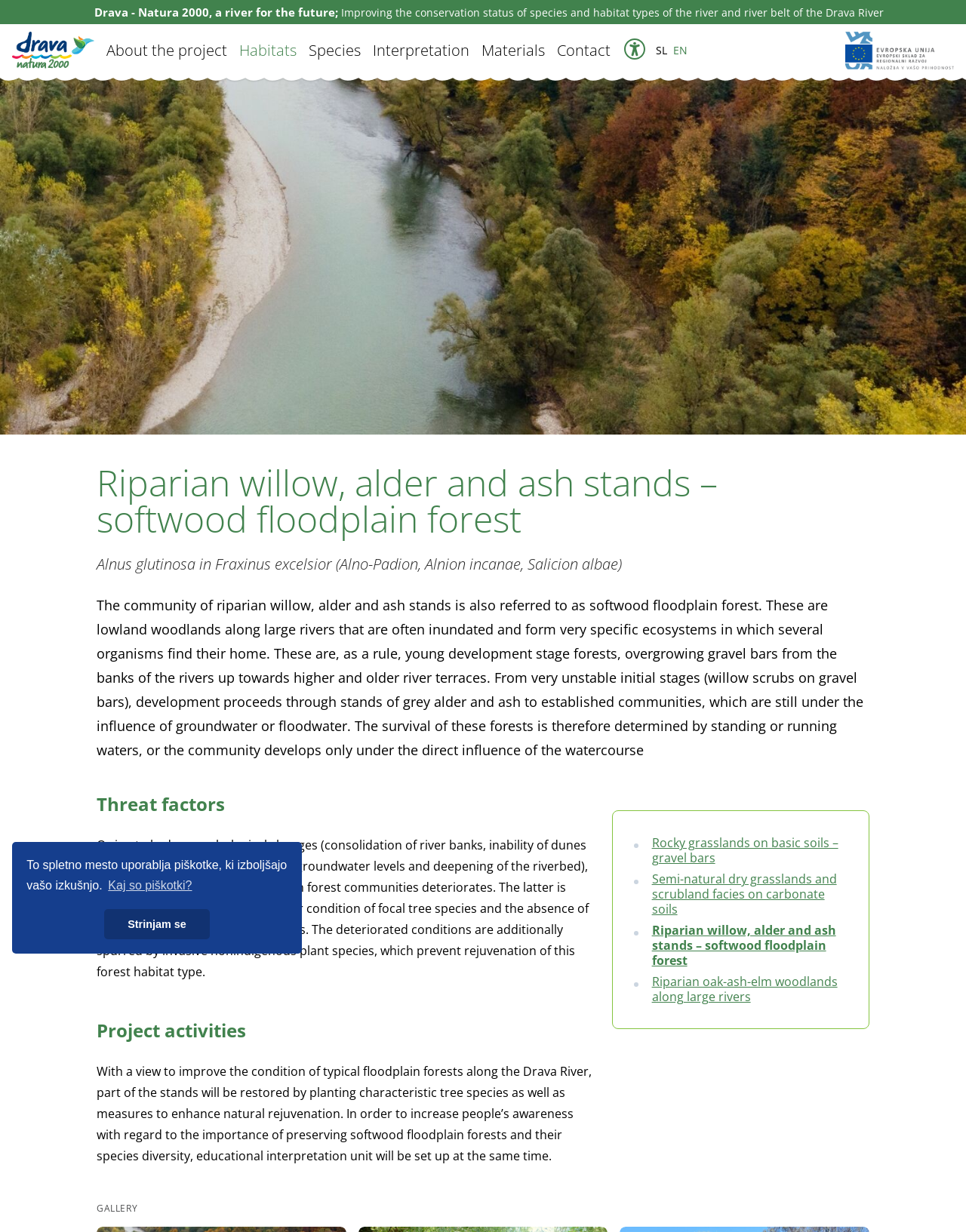Determine the bounding box coordinates of the element's region needed to click to follow the instruction: "Learn more about 'Riparian willow, alder and ash stands'". Provide these coordinates as four float numbers between 0 and 1, formatted as [left, top, right, bottom].

[0.675, 0.748, 0.865, 0.786]